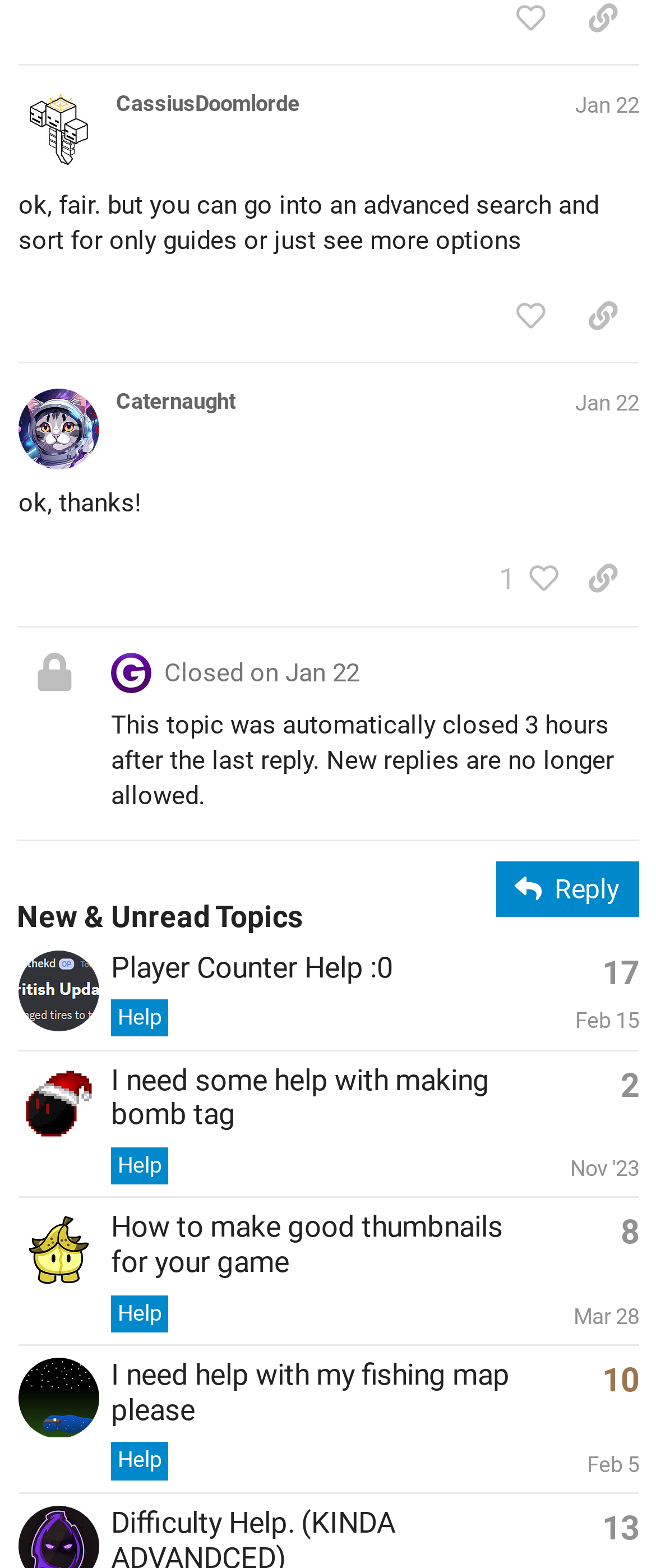Please answer the following question as detailed as possible based on the image: 
How many replies does the topic 'I need help with my fishing map please' have?

I found the gridcell with the heading 'I need help with my fishing map please' and saw that it has a generic text 'This topic has 10 replies with a high like to post ratio', indicating that the topic has 10 replies.